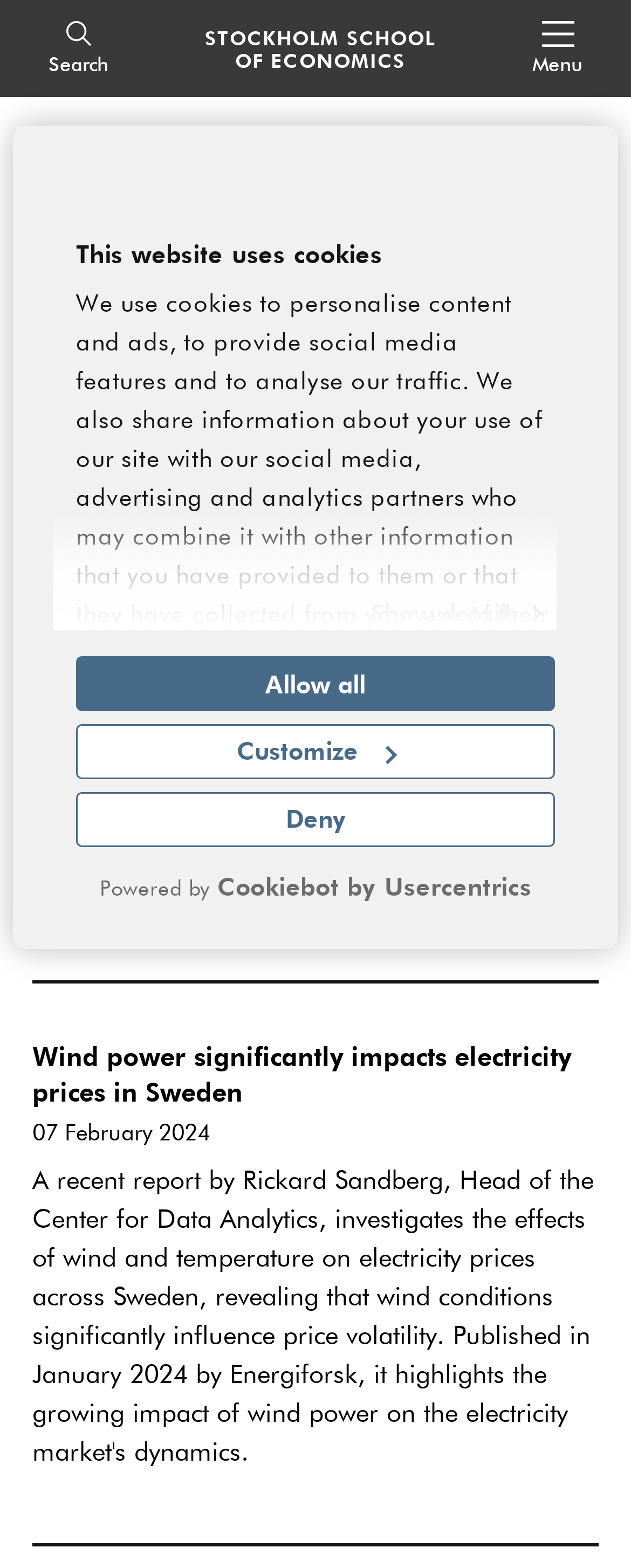What is the topic of the first news article?
Look at the screenshot and provide an in-depth answer.

I read the heading of the first news article, which is [764] heading 'Anders Wall Scholarship to entrepreneur reducing emissions within the maritime industry'. The topic of the first news article is related to the Anders Wall Scholarship.